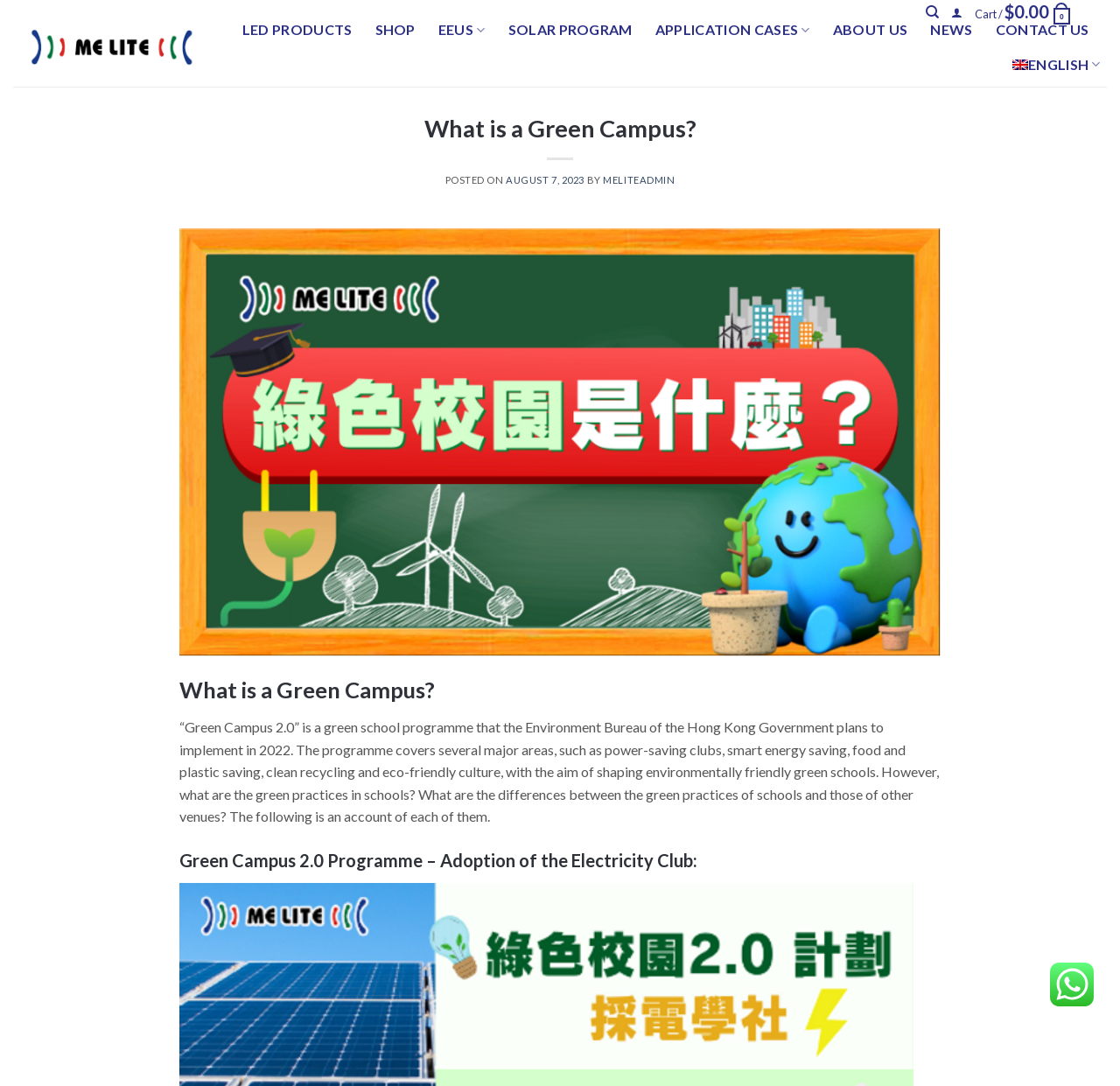Locate the bounding box coordinates of the element to click to perform the following action: 'Learn about Green Campus 2.0 Programme'. The coordinates should be given as four float values between 0 and 1, in the form of [left, top, right, bottom].

[0.16, 0.779, 0.84, 0.805]